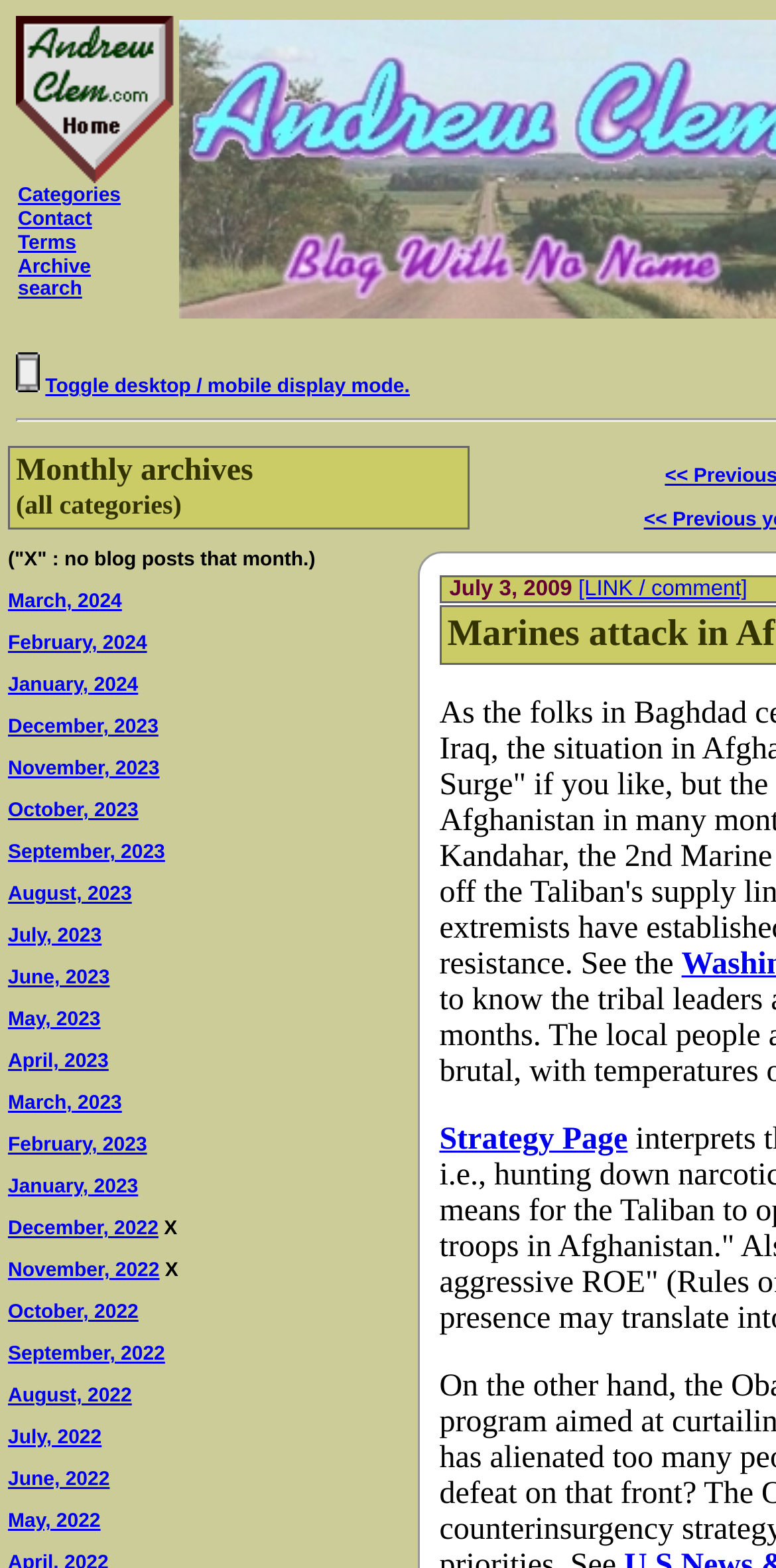For the following element description, predict the bounding box coordinates in the format (top-left x, top-left y, bottom-right x, bottom-right y). All values should be floating point numbers between 0 and 1. Description: [LINK / comment]

[0.745, 0.368, 0.963, 0.383]